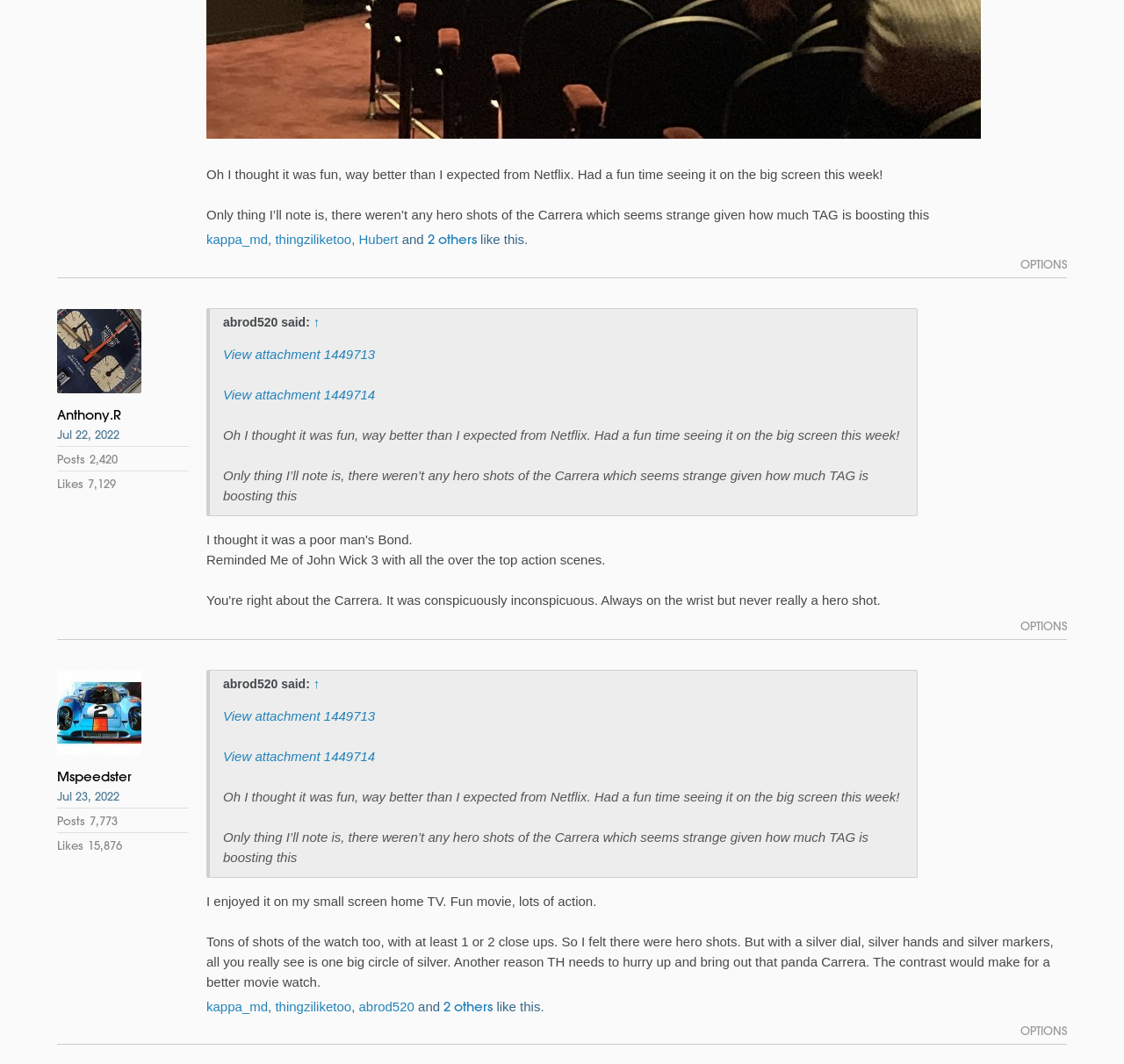Who is the author of the first post?
Use the information from the image to give a detailed answer to the question.

I determined the answer by looking at the first post, which has a heading 'Anthony.R Jul 22, 2022' and a link 'Anthony.R' below it, indicating that Anthony.R is the author of the post.